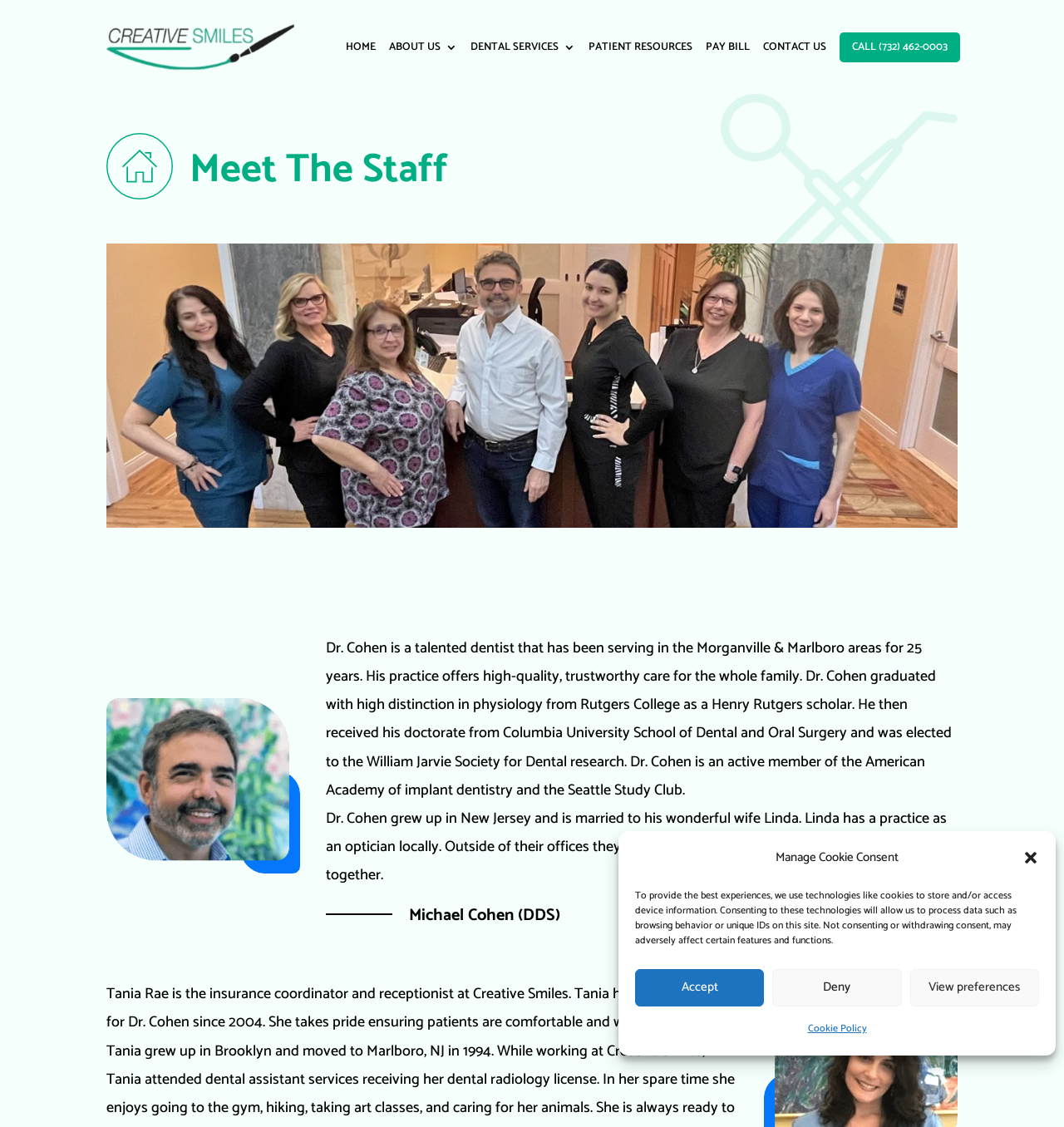Highlight the bounding box coordinates of the element that should be clicked to carry out the following instruction: "View Dr. Cohen's profile". The coordinates must be given as four float numbers ranging from 0 to 1, i.e., [left, top, right, bottom].

[0.384, 0.801, 0.9, 0.832]